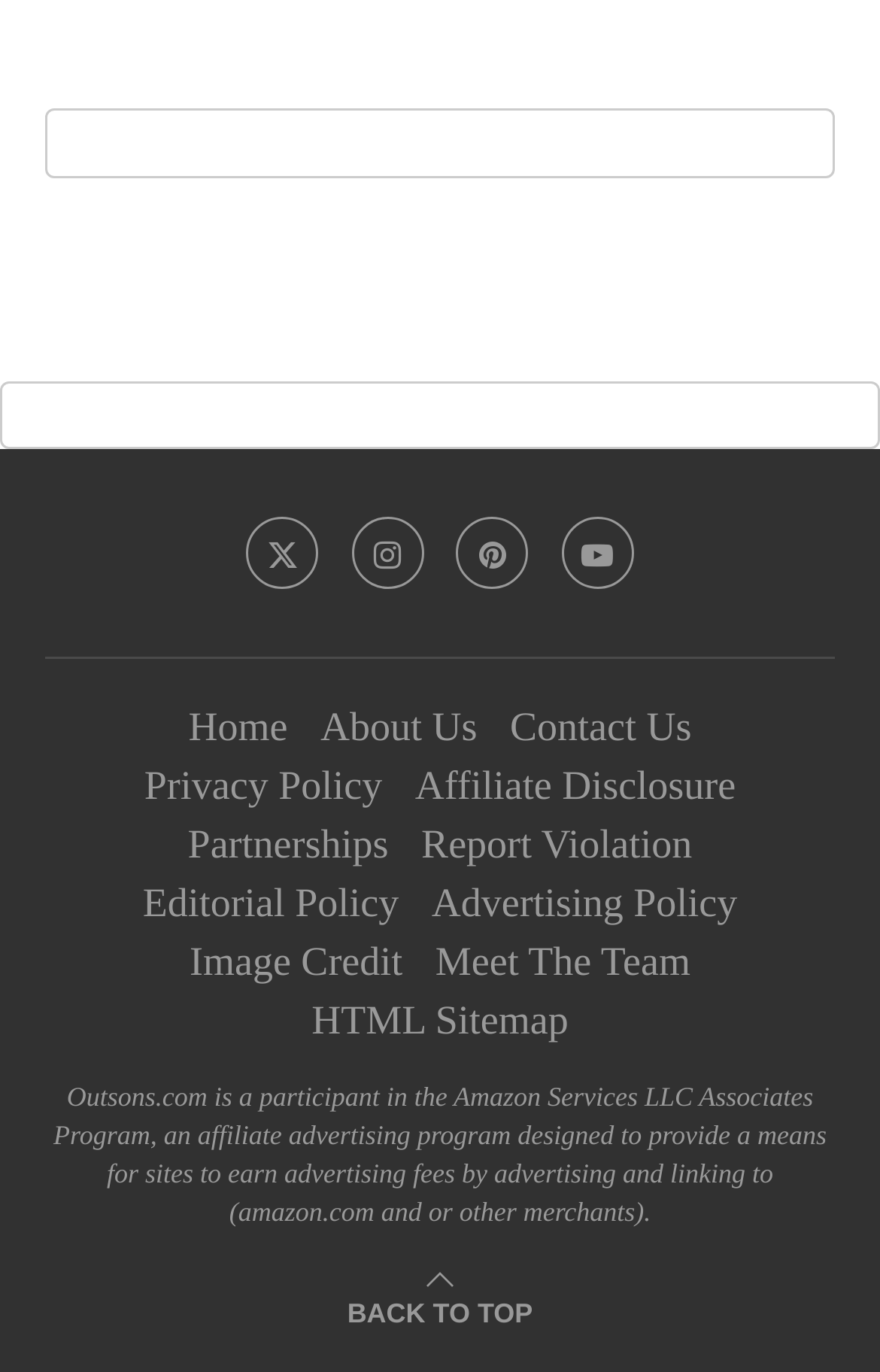Find the bounding box coordinates of the clickable area required to complete the following action: "Go to top".

[0.395, 0.937, 0.605, 0.97]